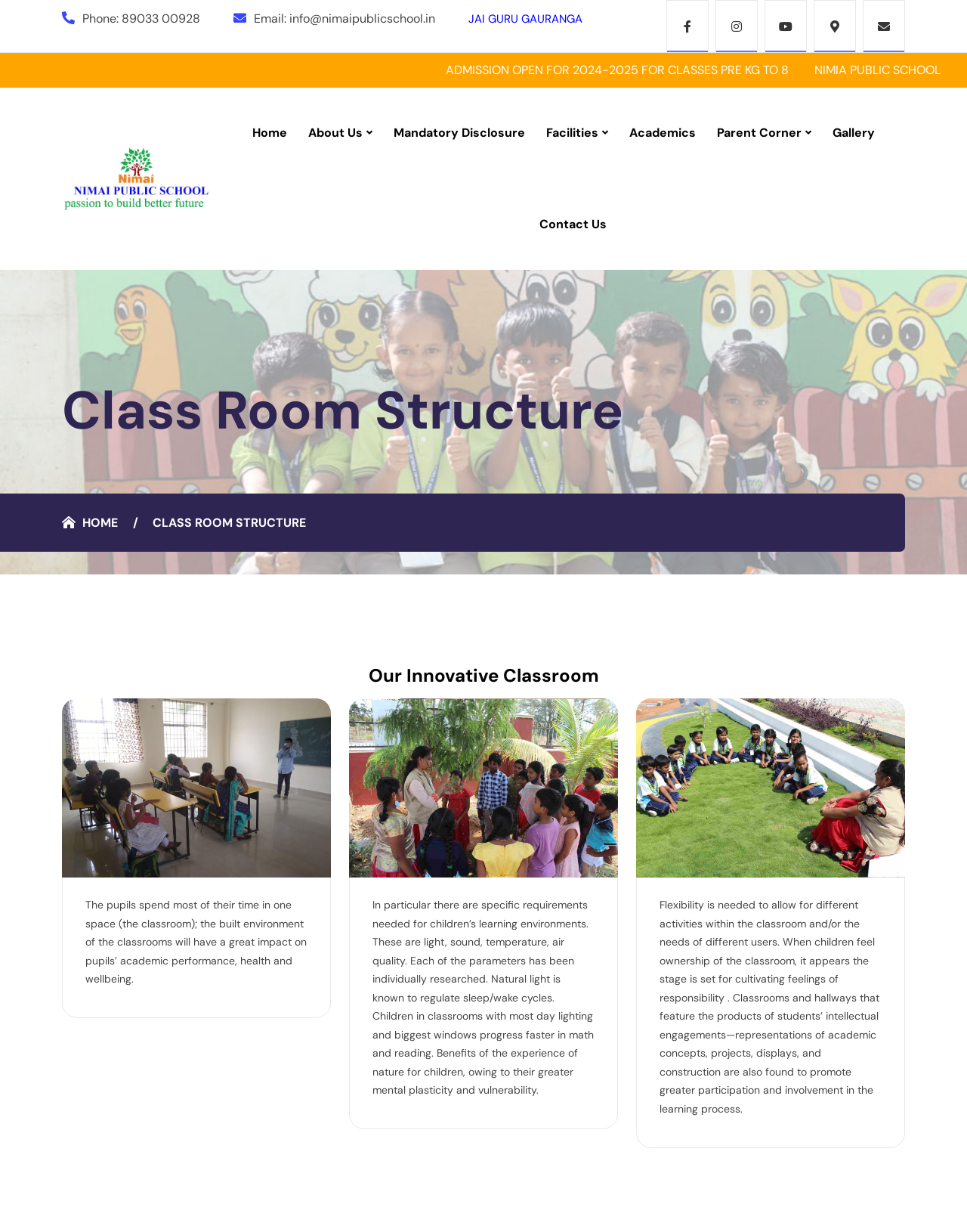What is the structure of the classroom?
Using the details from the image, give an elaborate explanation to answer the question.

I found the structure of the classroom by reading the text on the webpage, which mentions that flexibility is needed to allow for different activities within the classroom and/or the needs of different users.